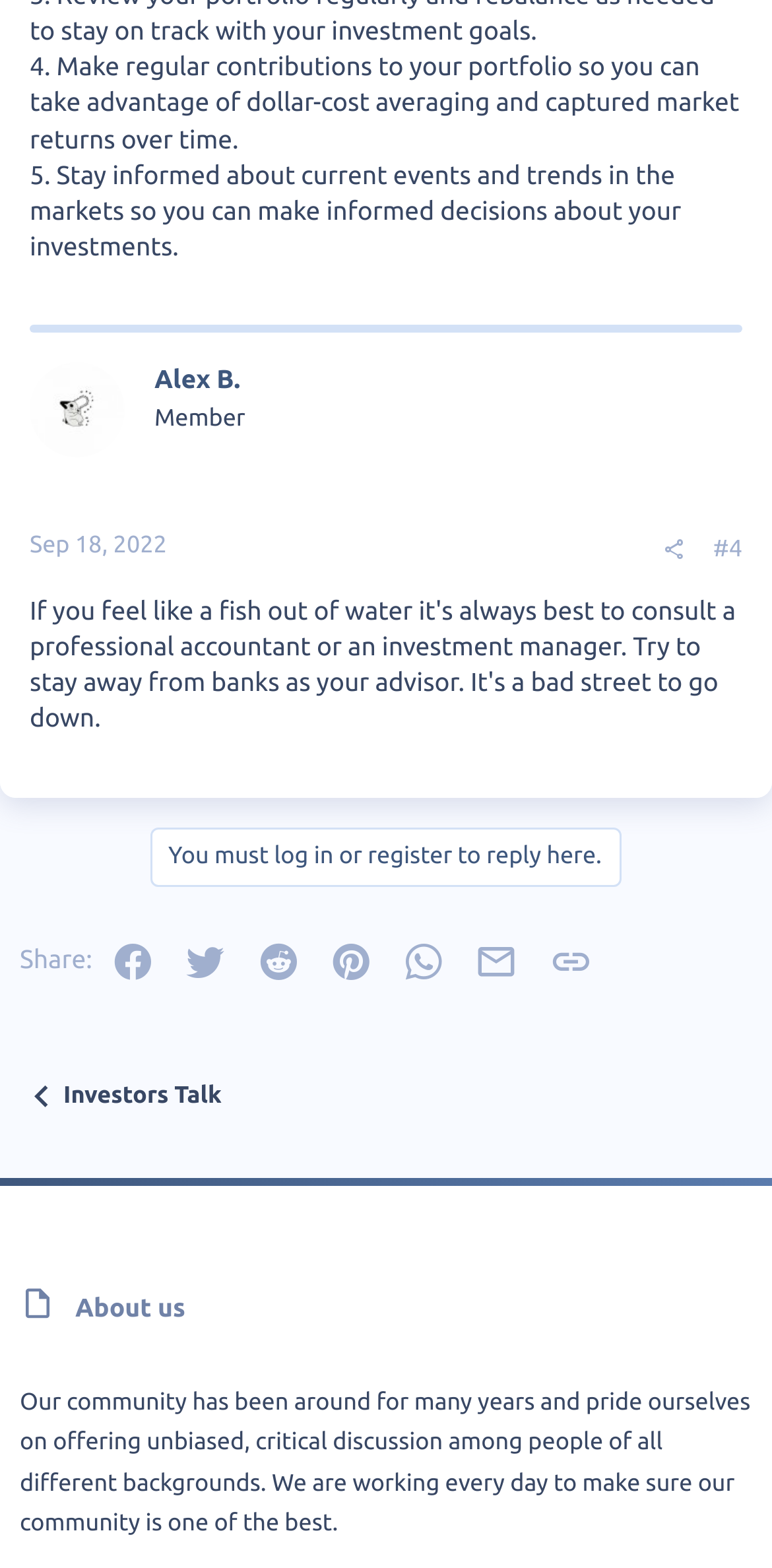Determine the bounding box coordinates of the area to click in order to meet this instruction: "View Alex B.'s profile".

[0.038, 0.232, 0.162, 0.292]